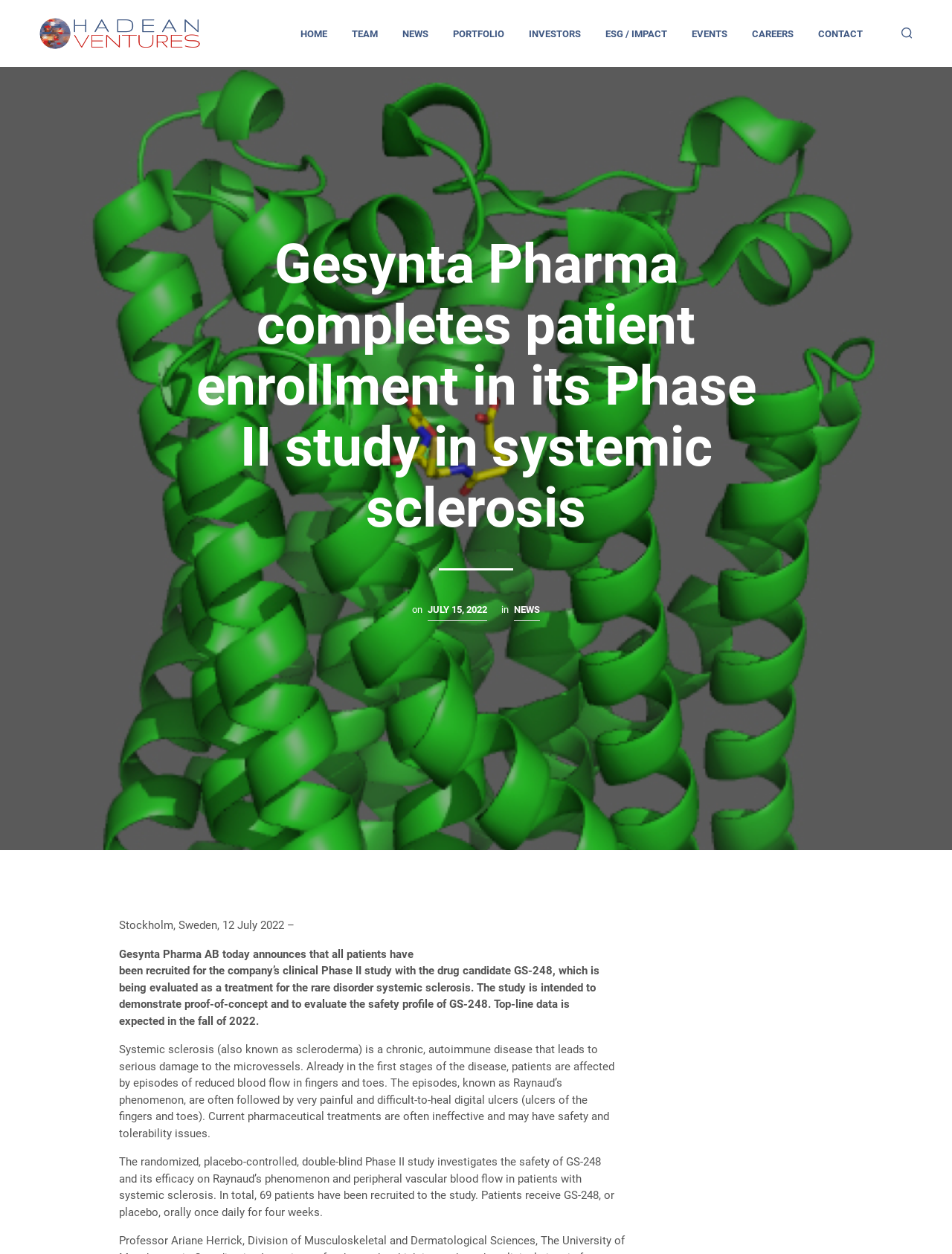Analyze the image and give a detailed response to the question:
What is the name of the disease being studied in the Phase II study?

I found the answer by reading the text on the webpage, specifically the sentence 'Systemic sclerosis (also known as scleroderma) is a chronic, autoimmune disease that leads to...'.